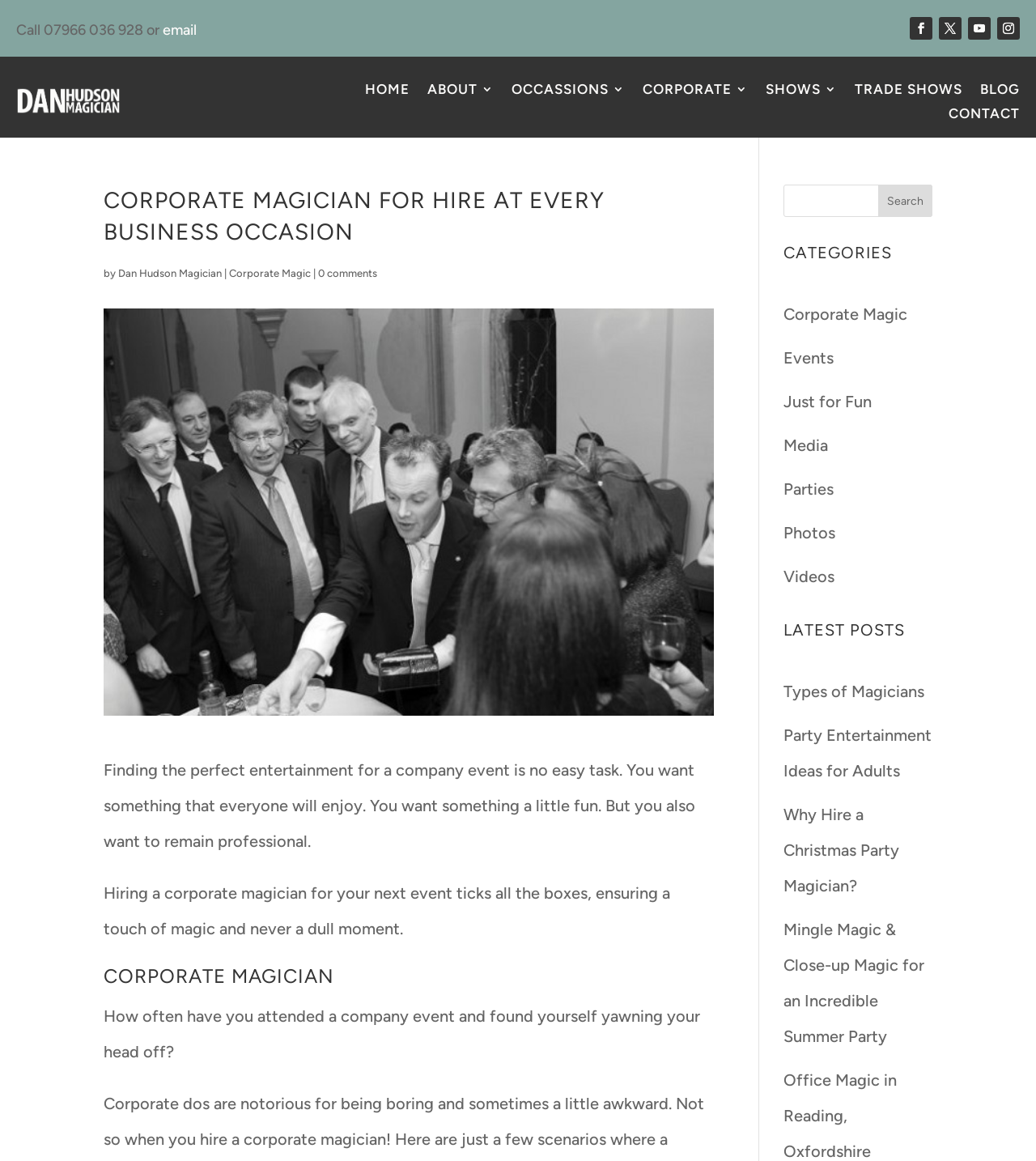Determine the bounding box coordinates of the clickable element to achieve the following action: 'Visit the homepage'. Provide the coordinates as four float values between 0 and 1, formatted as [left, top, right, bottom].

[0.352, 0.072, 0.395, 0.087]